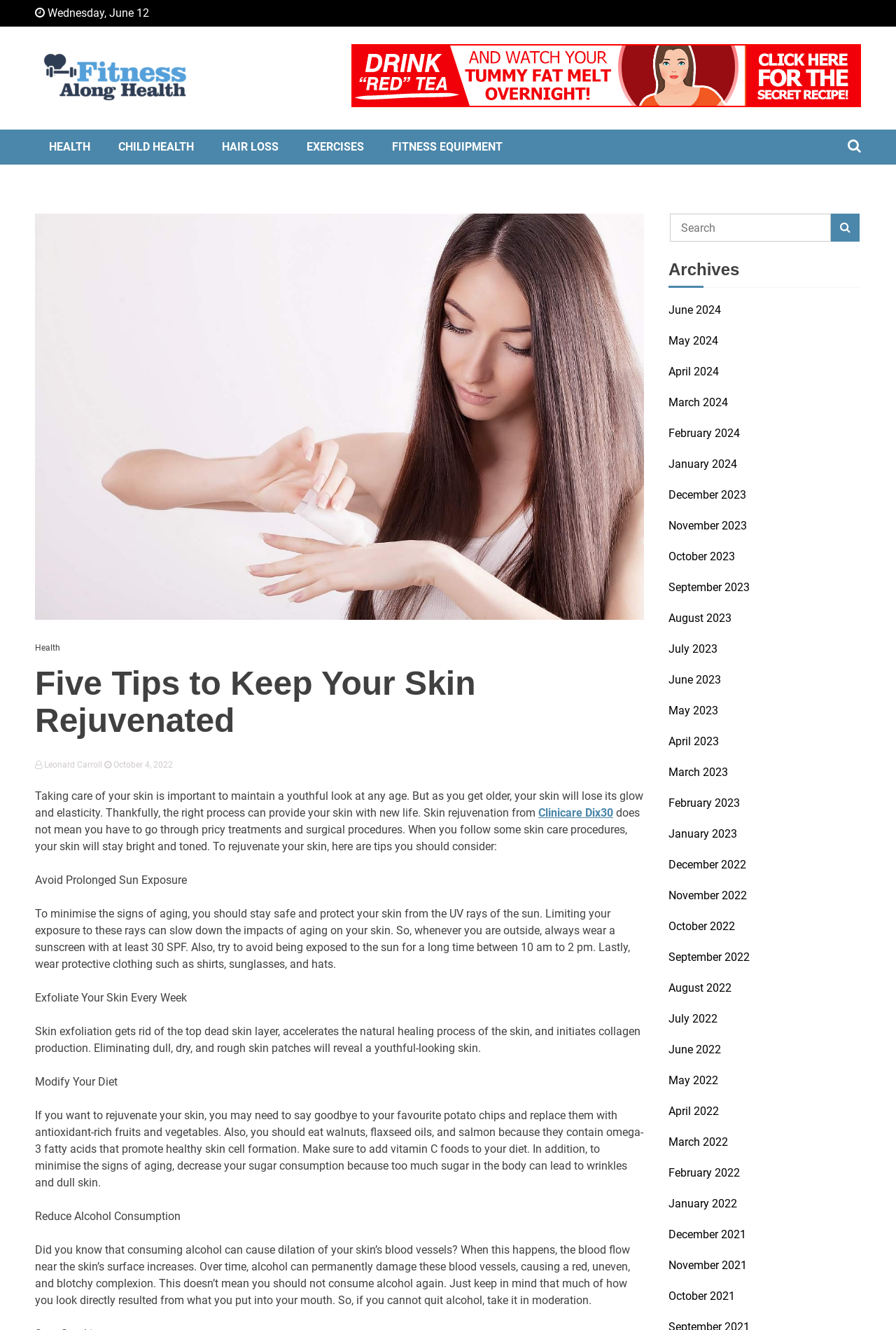Can you specify the bounding box coordinates for the region that should be clicked to fulfill this instruction: "Read the 'Five Tips to Keep Your Skin Rejuvenated' article".

[0.039, 0.5, 0.719, 0.556]